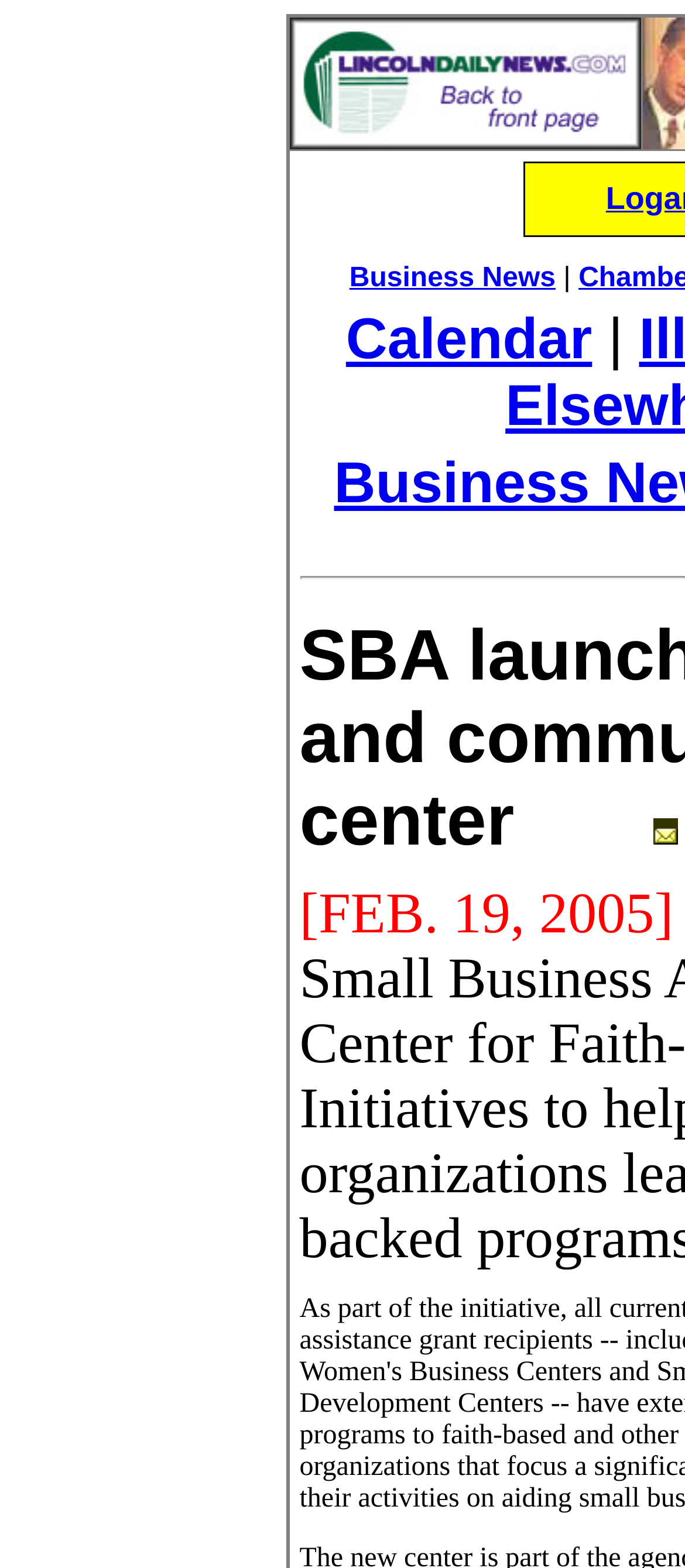What is the main category of the news?
Please answer the question with a detailed and comprehensive explanation.

Based on the webpage structure, I can see that there is a link 'Business News' which suggests that the main category of the news on this webpage is Business.